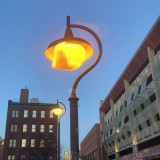Provide a thorough and detailed caption for the image.

The image captures a decorative street lamp glowing warmly against a twilight sky. The lamp features a classic design, characterized by a curved neck and a flared shade, which casts a soft, inviting light. In the background, a modern building with a distinctive architectural style showcases a facade of green and gray panels, contrasting with the historical brickwork of the nearby structures. The overall scene conveys a blend of urban charm and contemporary design, creating a welcoming atmosphere as day transitions into night.